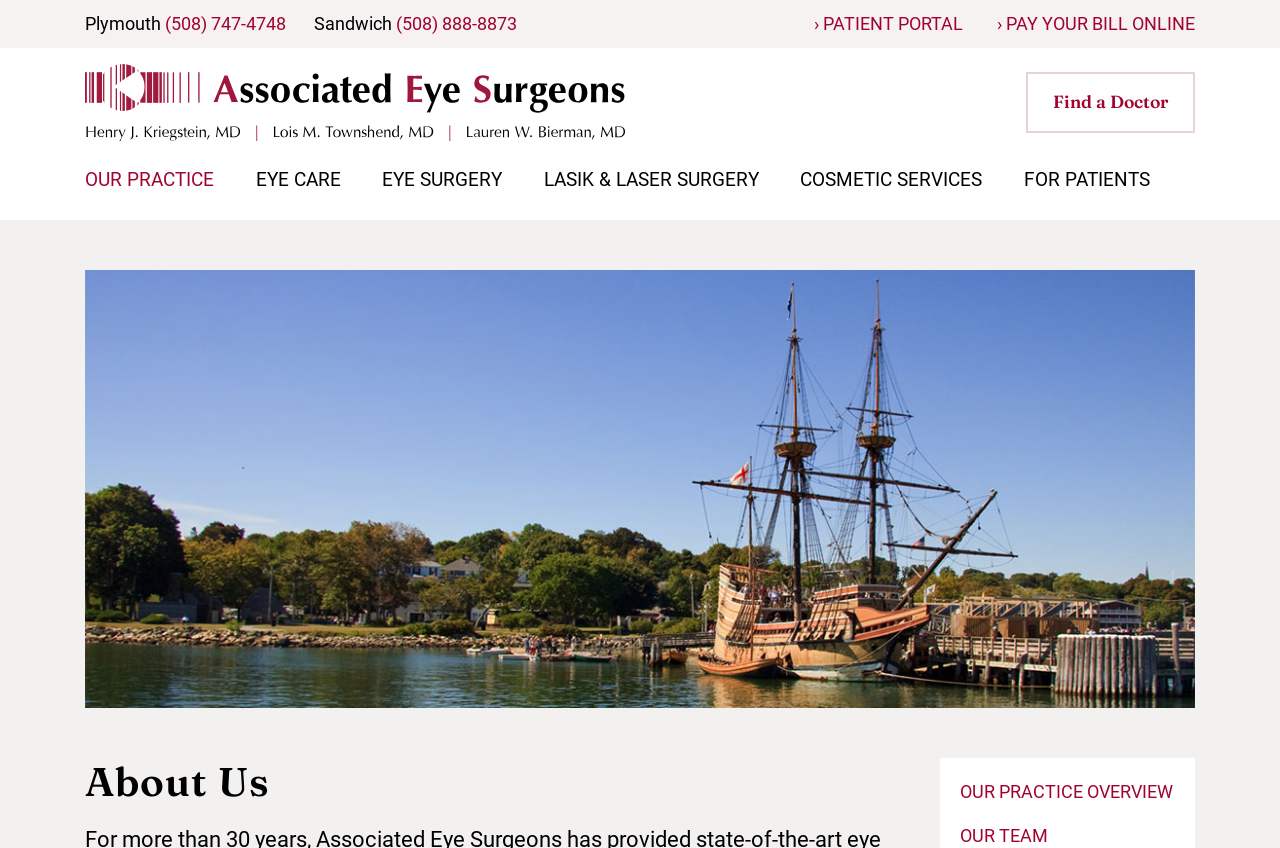Could you specify the bounding box coordinates for the clickable section to complete the following instruction: "Click the OUR PRACTICE link"?

[0.066, 0.195, 0.167, 0.231]